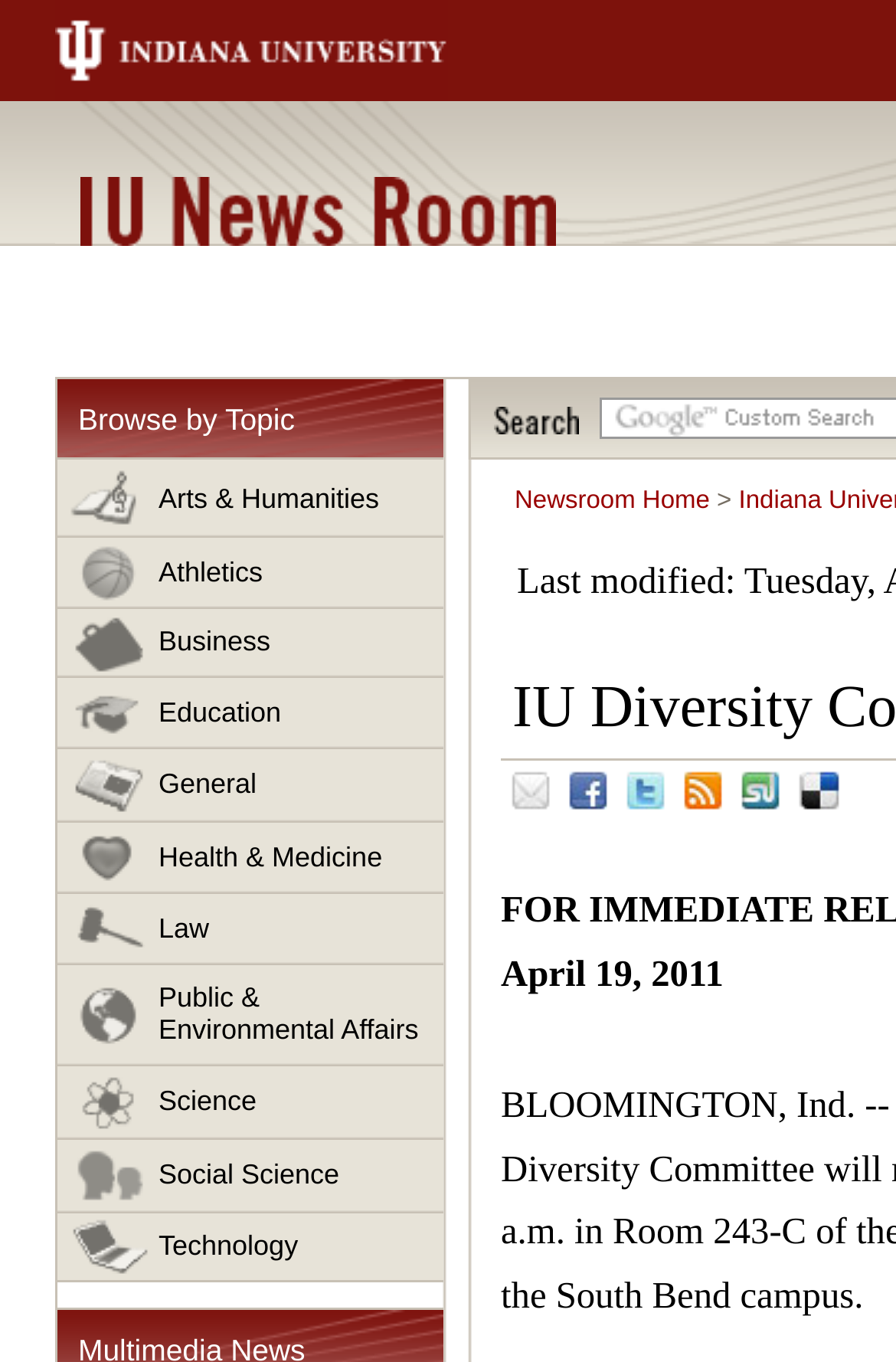Show the bounding box coordinates for the element that needs to be clicked to execute the following instruction: "go to Indiana University homepage". Provide the coordinates in the form of four float numbers between 0 and 1, i.e., [left, top, right, bottom].

[0.01, 0.0, 0.651, 0.074]